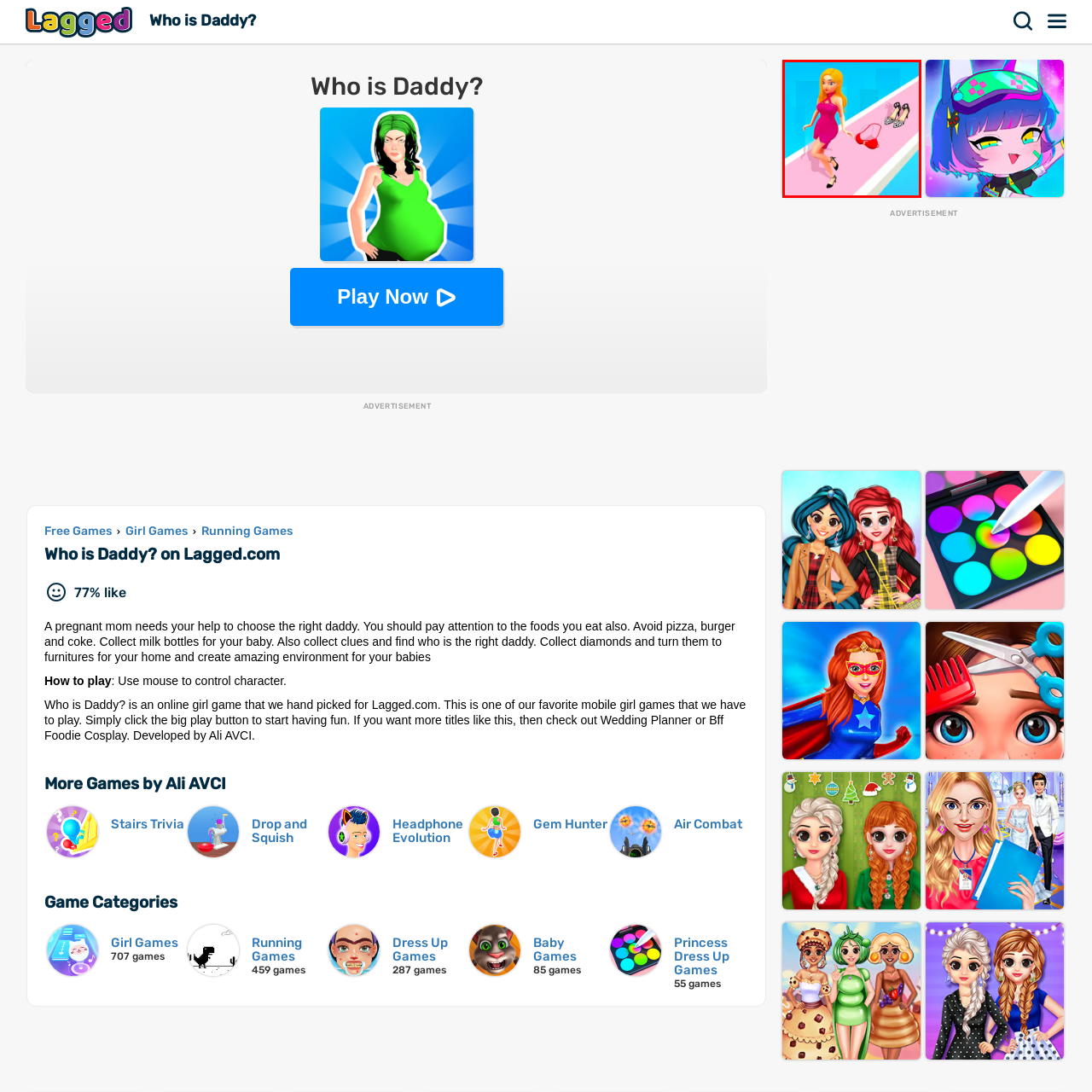Offer a complete and descriptive caption for the image marked by the red box.

The image showcases a vibrant scene from the game "Catwalk Beauty Online." In this lively and animated portrayal, a stylish character with long, flowing blonde hair confidently struts down a colorful runway. She is dressed in a striking pink dress and accessorized with fashionable high heels. Artfully placed on the runway are various clothing items, including a red bra and a pair of chic shoes, hinting at the game's focus on fashion and stylization. The bright blue background enhances the playful atmosphere, inviting players to immerse themselves in a world of glamour and runway challenges. This game encourages creativity and flair, emphasizing the excitement of fashion competition.